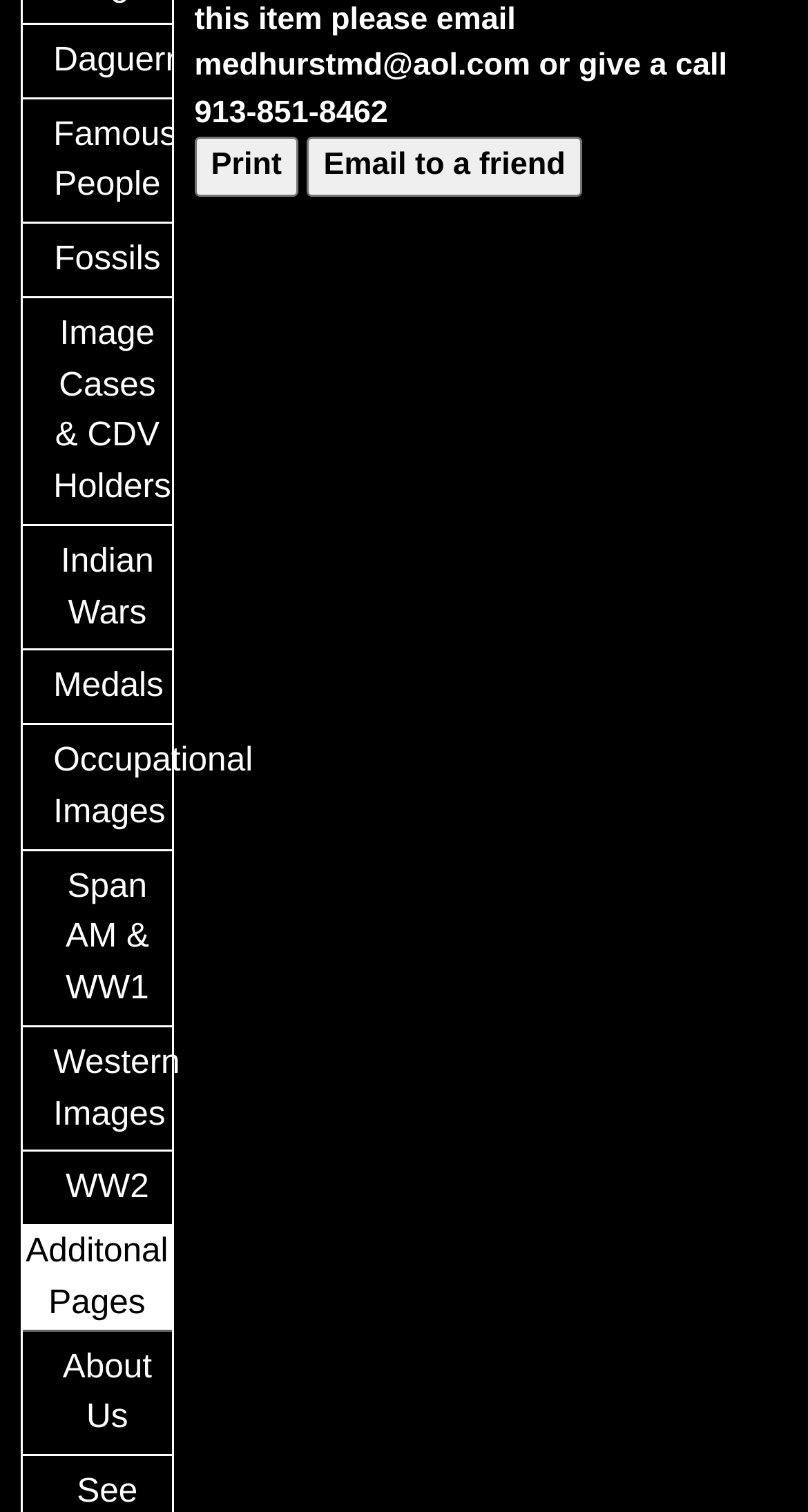Identify the bounding box coordinates for the UI element described by the following text: "Occupational Images". Provide the coordinates as four float numbers between 0 and 1, in the format [left, top, right, bottom].

[0.028, 0.48, 0.212, 0.561]